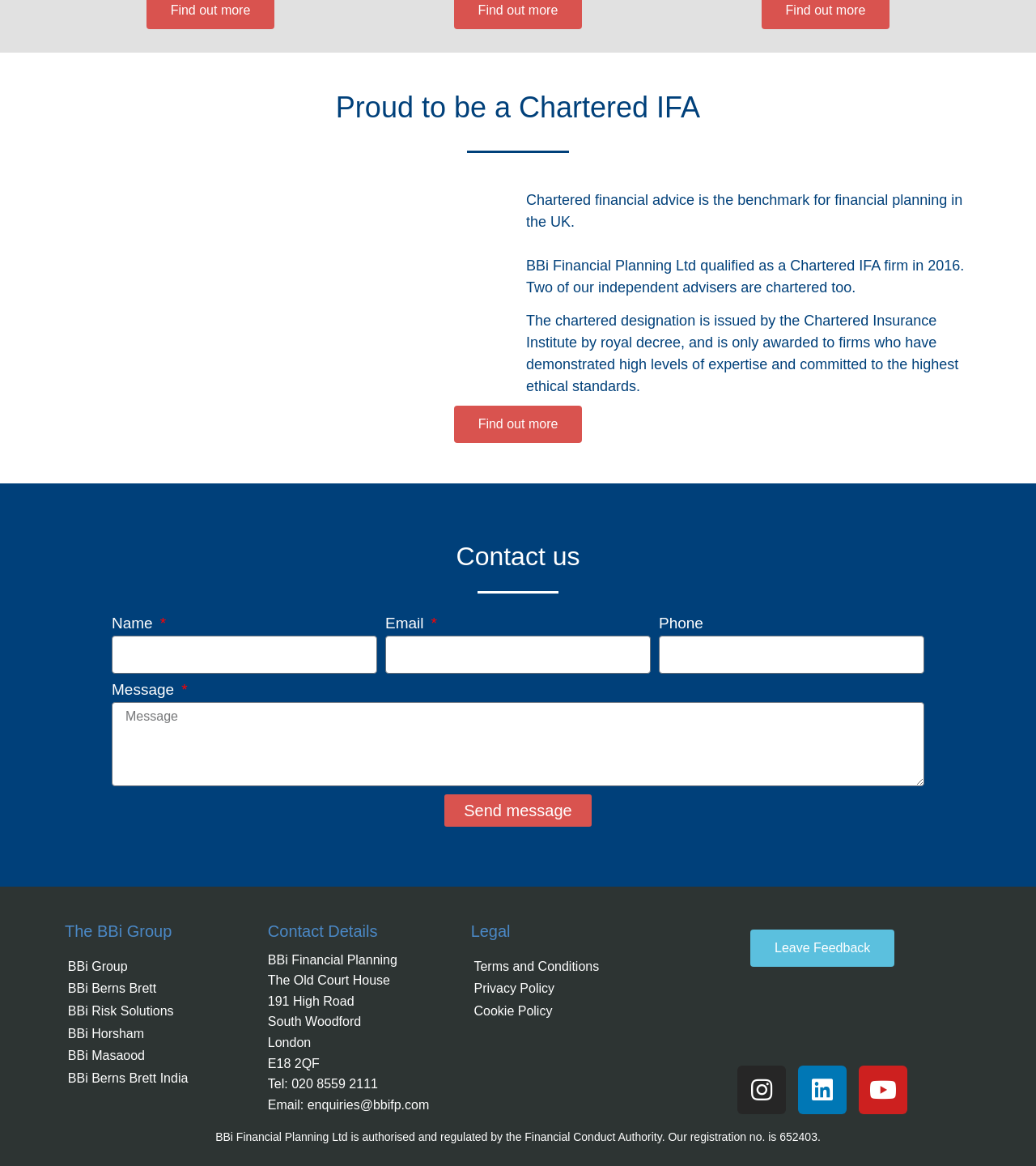What is the chartered designation issued by?
Look at the image and respond to the question as thoroughly as possible.

The chartered designation is mentioned in the text 'The chartered designation is issued by the Chartered Insurance Institute by royal decree, and is only awarded to firms who have demonstrated high levels of expertise and committed to the highest ethical standards.'